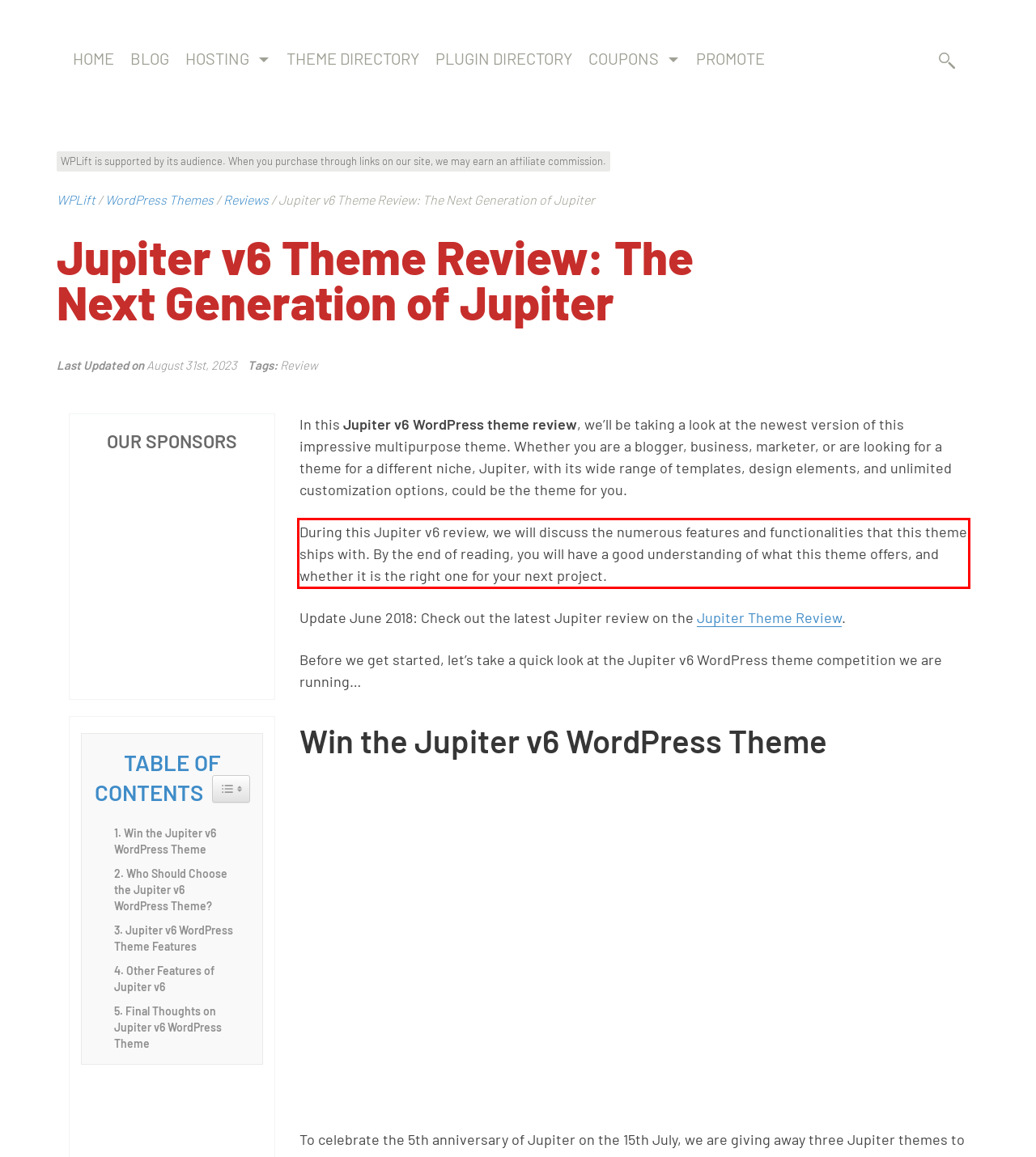You are presented with a screenshot containing a red rectangle. Extract the text found inside this red bounding box.

During this Jupiter v6 review, we will discuss the numerous features and functionalities that this theme ships with. By the end of reading, you will have a good understanding of what this theme offers, and whether it is the right one for your next project.